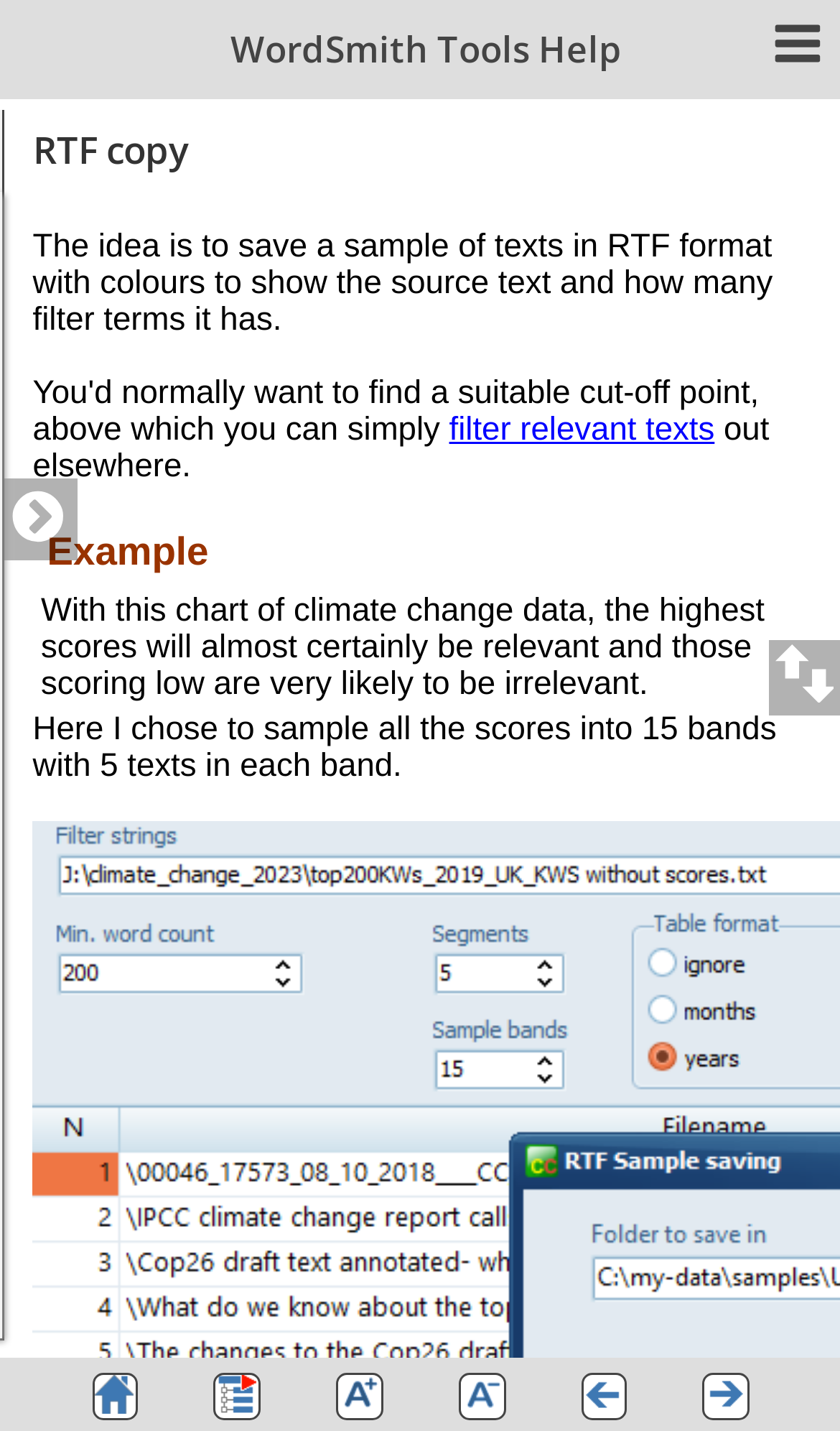How many bands did the author choose to sample the scores into?
Using the visual information, respond with a single word or phrase.

15